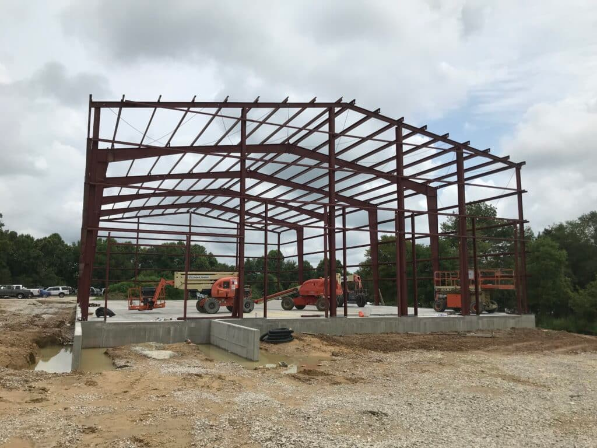Analyze the image and describe all the key elements you observe.

The image showcases a partially constructed building characterized by its steel framework, which is prominently supported by a series of large red metal beams. The structure features a wide, open design with an expansive roof framework that is still in the early stages of construction. Surrounding the foundation are various construction vehicles, including cherry pickers and lifts, indicating a busy construction site. The ground is a mixture of gravel and dirt, with some standing water visible near the base of the structure, suggesting recent excavation or rainfall. In the background, lush greenery contrasts with the industrial elements of the site, highlighting the coexistence of nature and construction activities. This image is representative of the design-build projects undertaken by W Principles, reflecting their commitment to delivering high-quality construction in a timely manner.